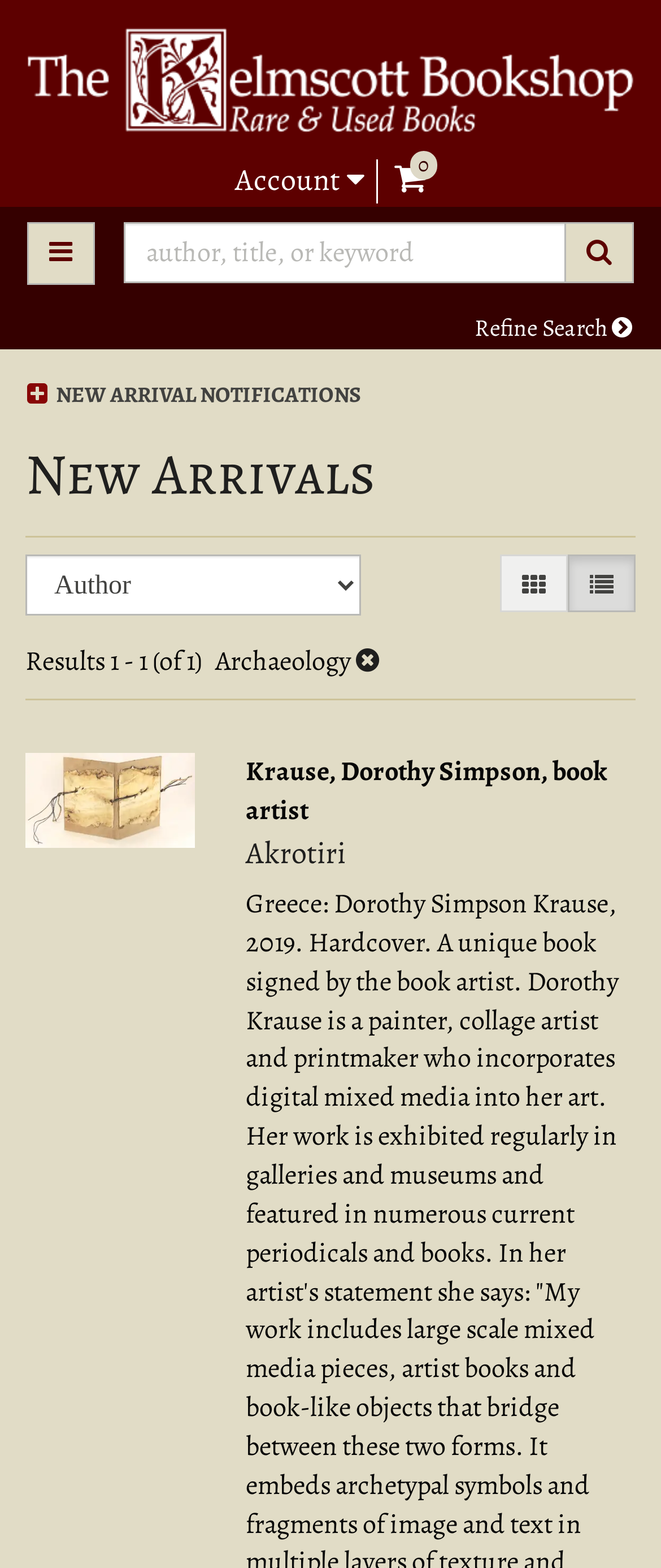What is the title of the first search result?
Please give a well-detailed answer to the question.

The title of the first search result can be found in the middle of the webpage, where it is written as a heading 'Akrotiri'. It is also a link that can be clicked to view more information about the book.